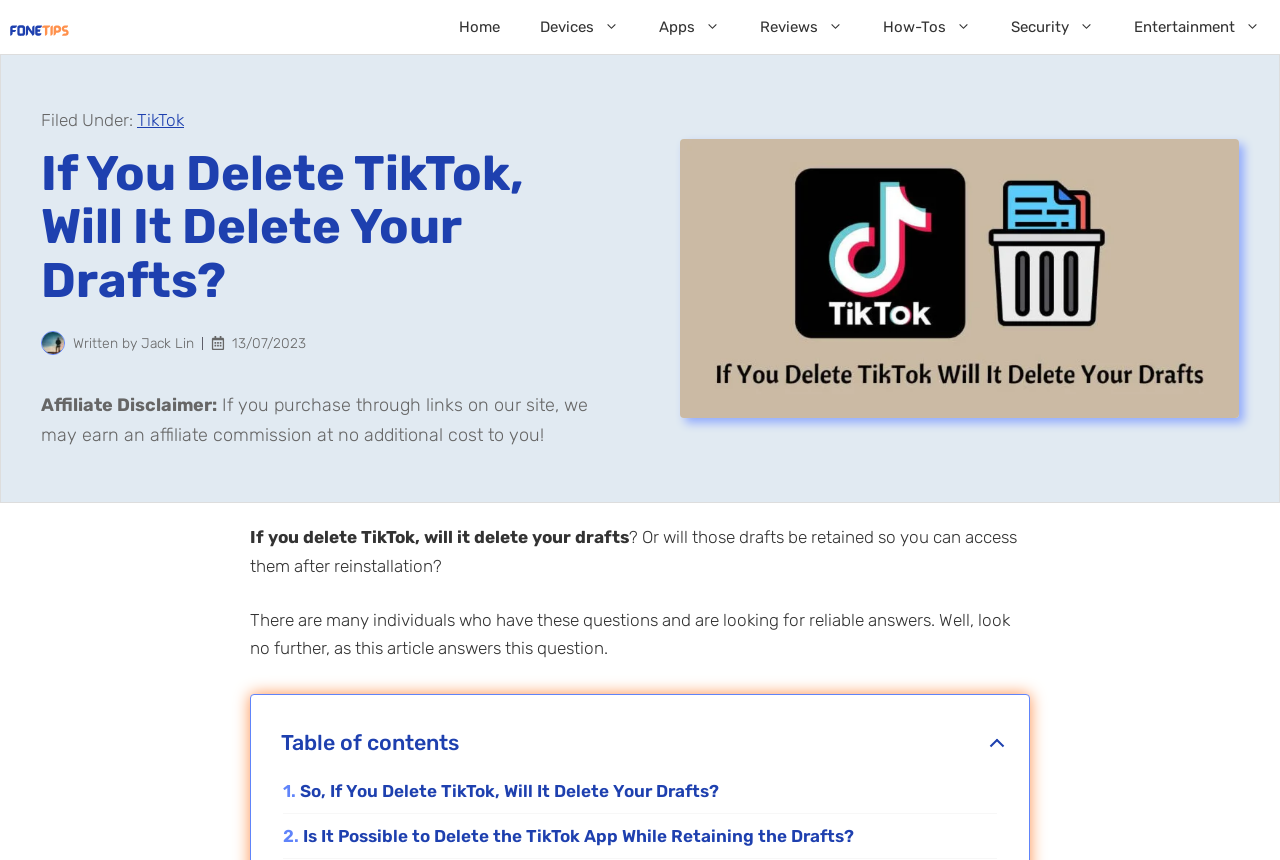What is the date of this article?
Please look at the screenshot and answer in one word or a short phrase.

13/07/2023